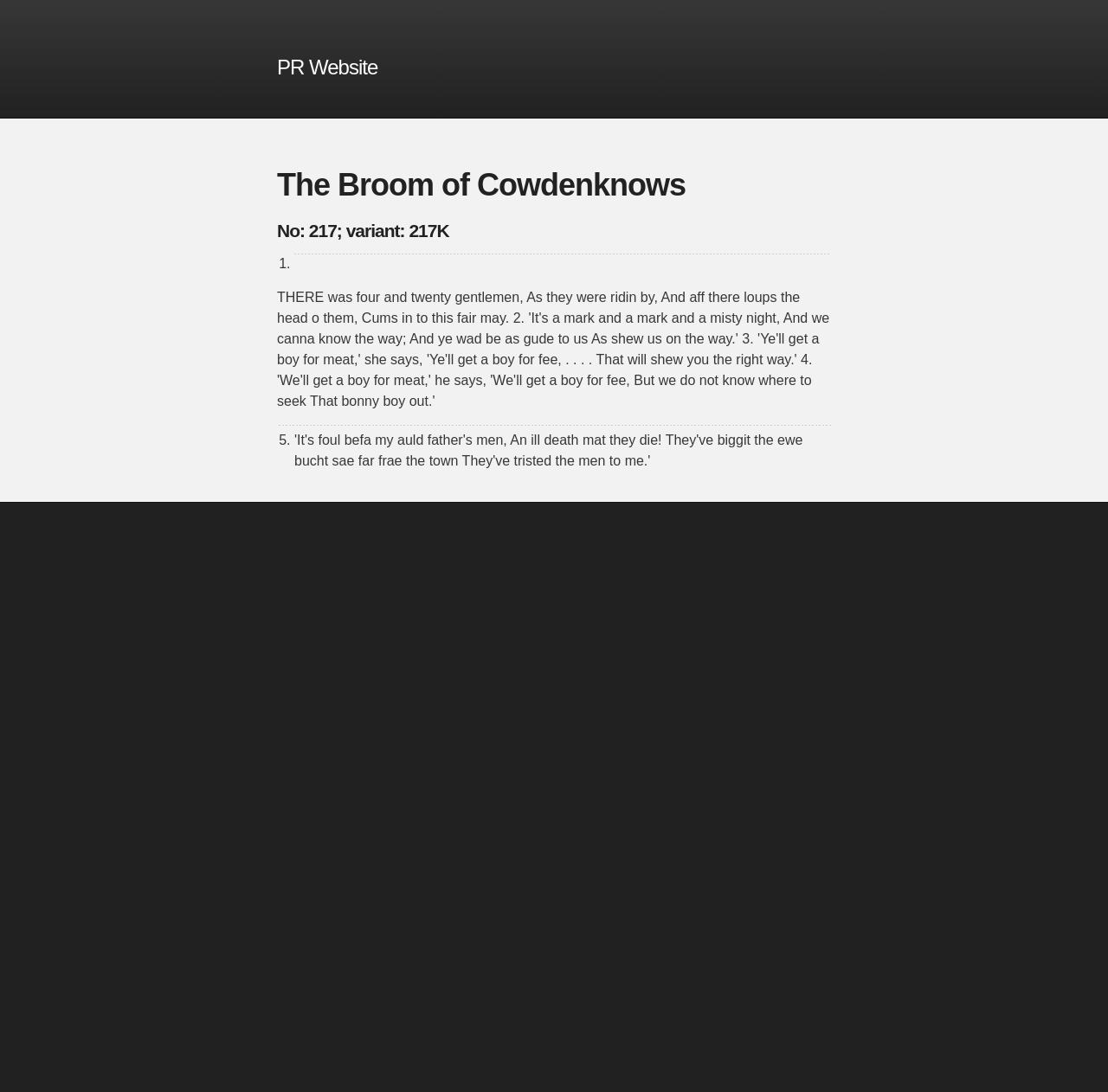Offer a detailed explanation of the webpage layout and contents.

The webpage is about "The Broom of Cowdenknows" and appears to be a PR website. At the top, there is a heading that reads "PR Website" with a link to the same text. Below this, there is another heading that displays the title "The Broom of Cowdenknows". 

Underneath the title, there is an article section that takes up a significant portion of the page. Within this section, there is a heading that provides information about the broom, specifically its number and variant, "No: 217; variant: 217K". 

Following this heading, there is a list with at least two list items, marked by "1." and "5.". Between these list items, there are horizontal separators that divide the content. 

At the bottom of the page, there is a content information section that provides additional details, although the exact content is not specified.